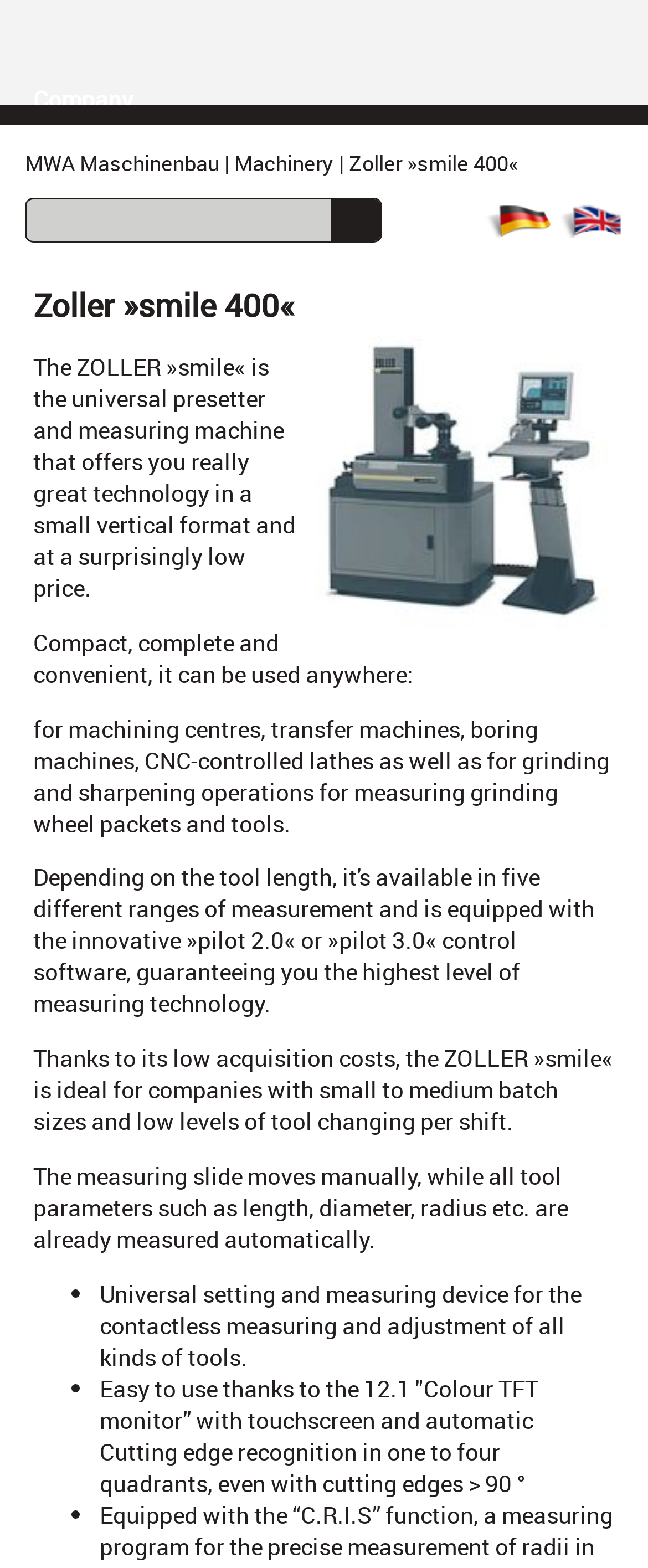Locate the bounding box coordinates of the clickable region necessary to complete the following instruction: "Click the 'Company' link". Provide the coordinates in the format of four float numbers between 0 and 1, i.e., [left, top, right, bottom].

[0.0, 0.0, 0.256, 0.109]